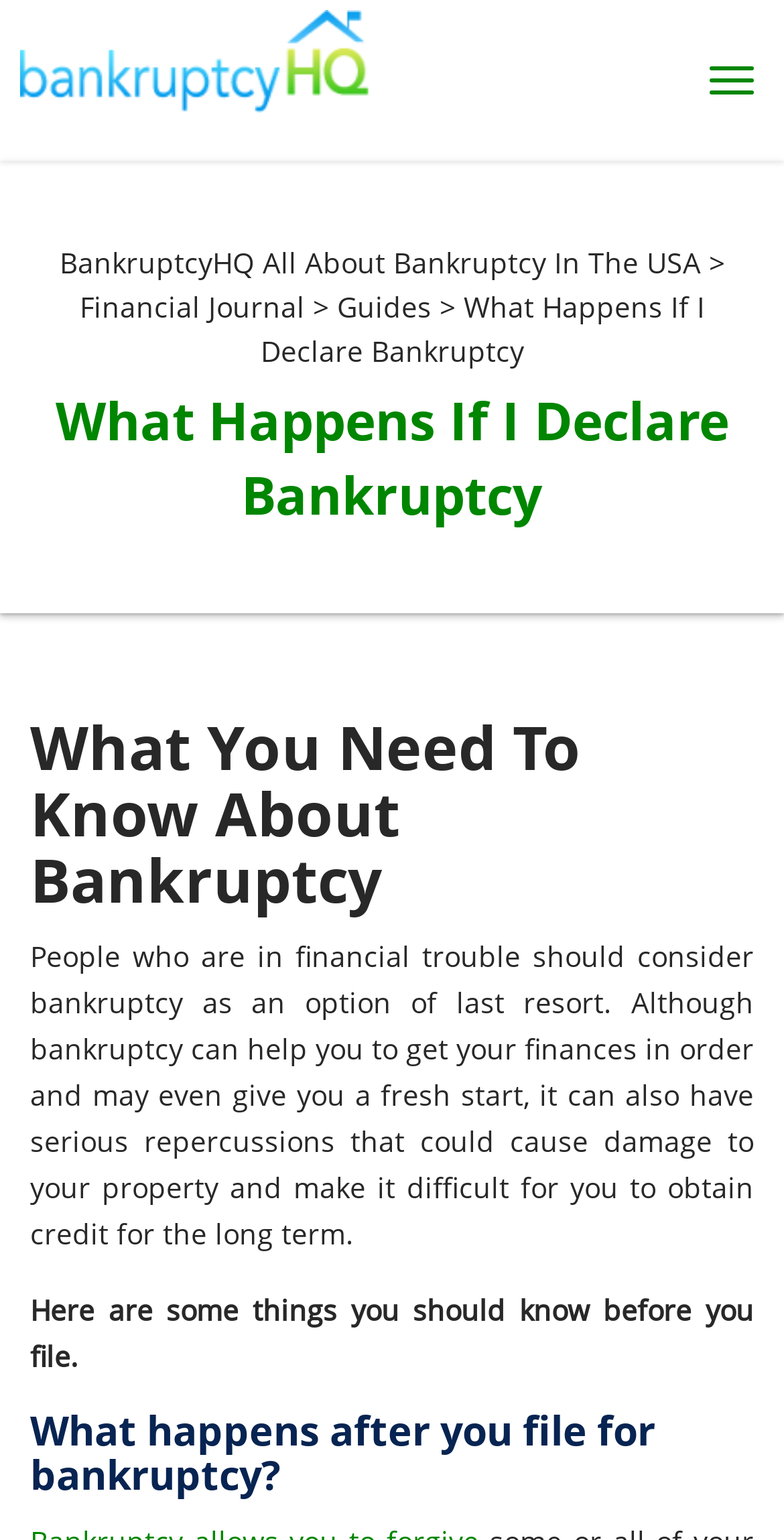Find the coordinates for the bounding box of the element with this description: "Menu".

[0.879, 0.031, 0.962, 0.073]